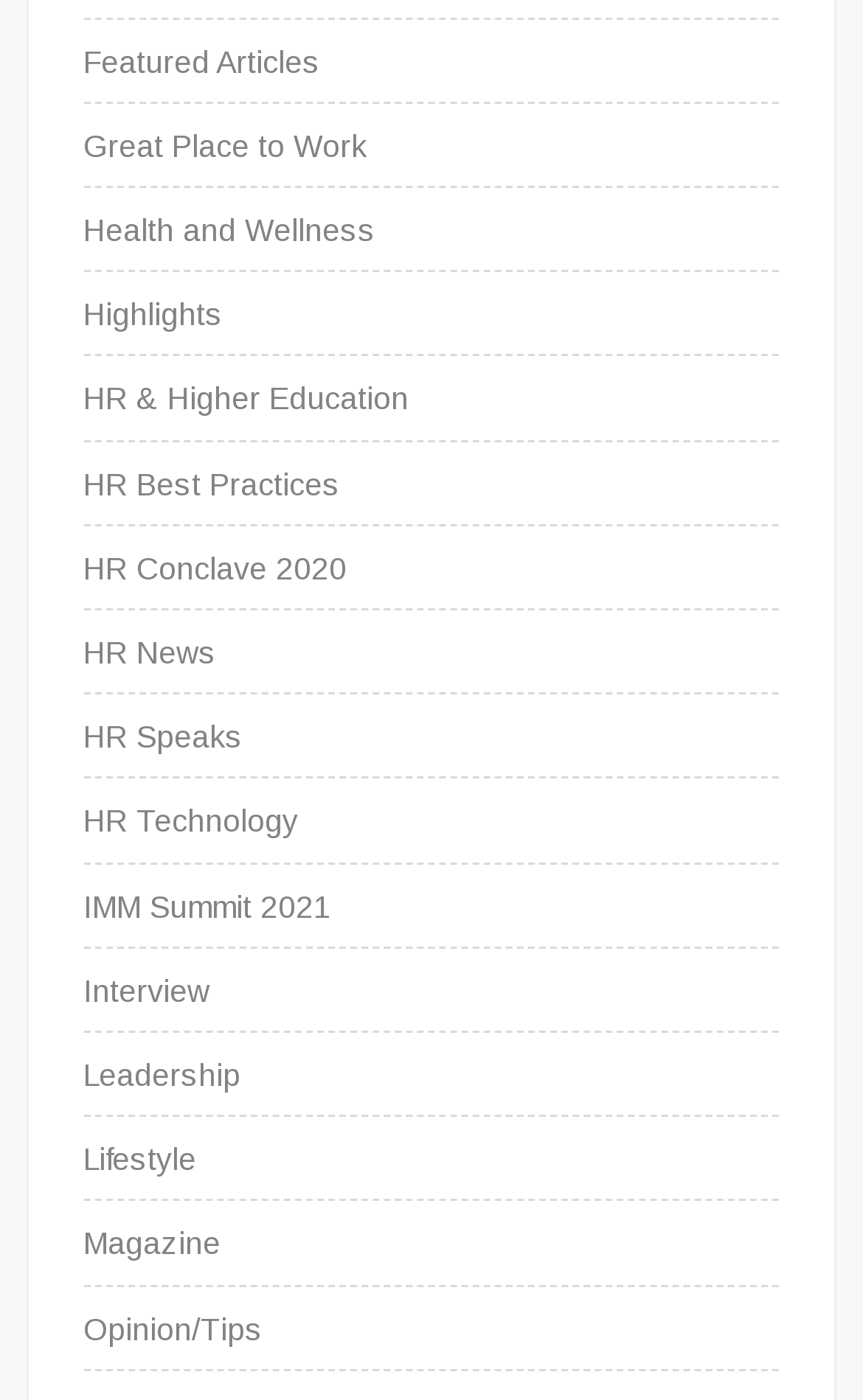Based on the description "Highlights", find the bounding box of the specified UI element.

[0.097, 0.204, 0.258, 0.245]